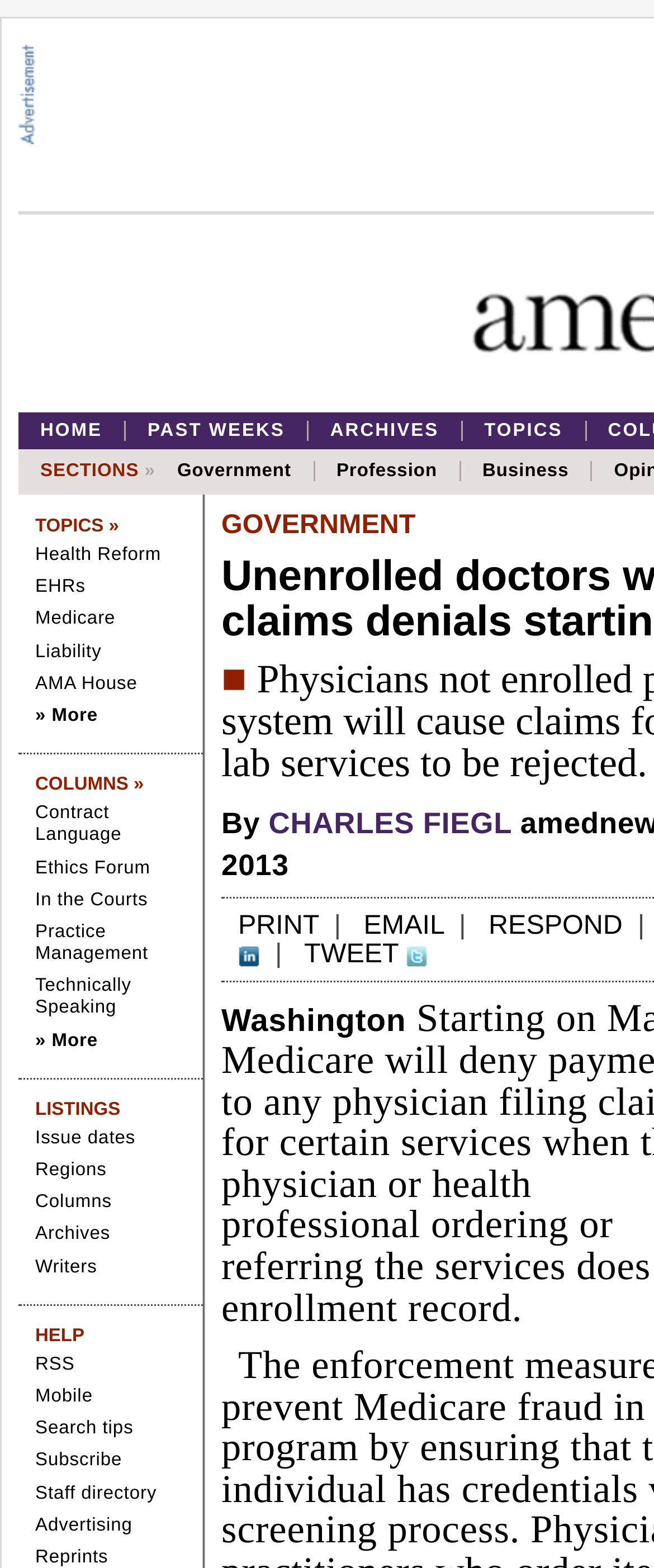Identify the bounding box coordinates for the element that needs to be clicked to fulfill this instruction: "search for government related articles". Provide the coordinates in the format of four float numbers between 0 and 1: [left, top, right, bottom].

[0.271, 0.294, 0.445, 0.307]